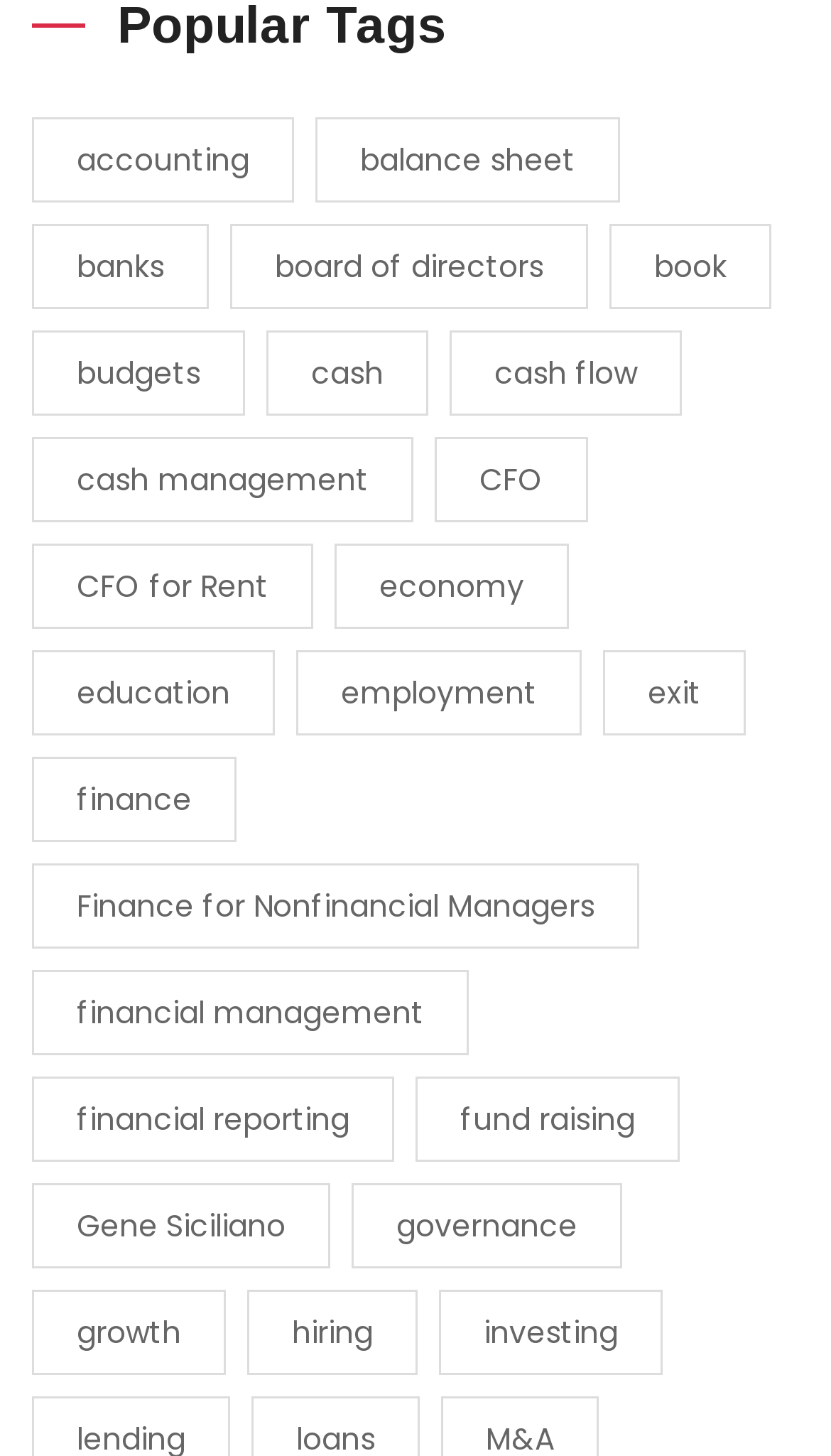Give a one-word or phrase response to the following question: What is the topic of the link at the top-left corner of the webpage?

accounting